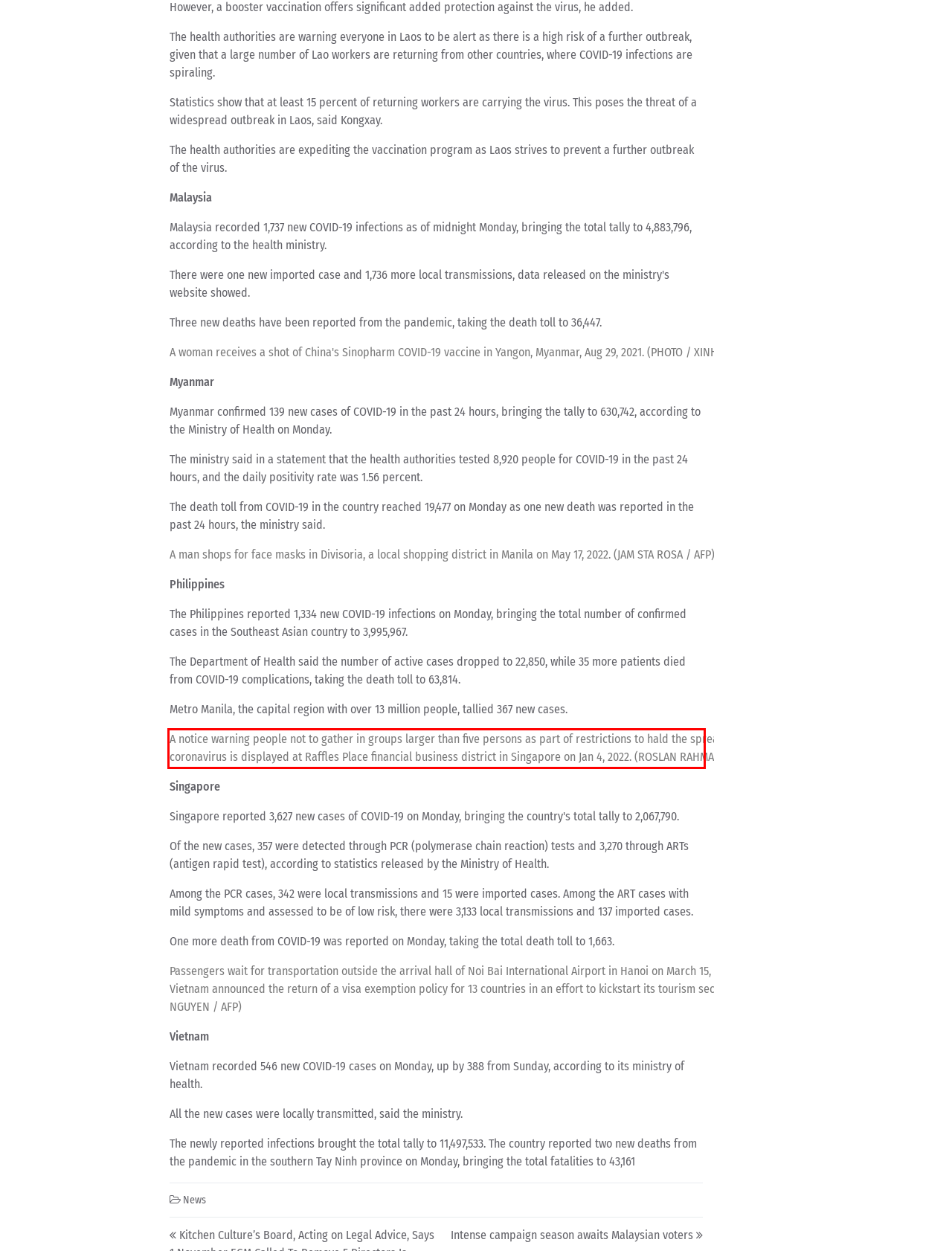Your task is to recognize and extract the text content from the UI element enclosed in the red bounding box on the webpage screenshot.

A notice warning people not to gather in groups larger than five persons as part of restrictions to hald the spread of the coronavirus is displayed at Raffles Place financial business district in Singapore on Jan 4, 2022. (ROSLAN RAHMAN / AFP)